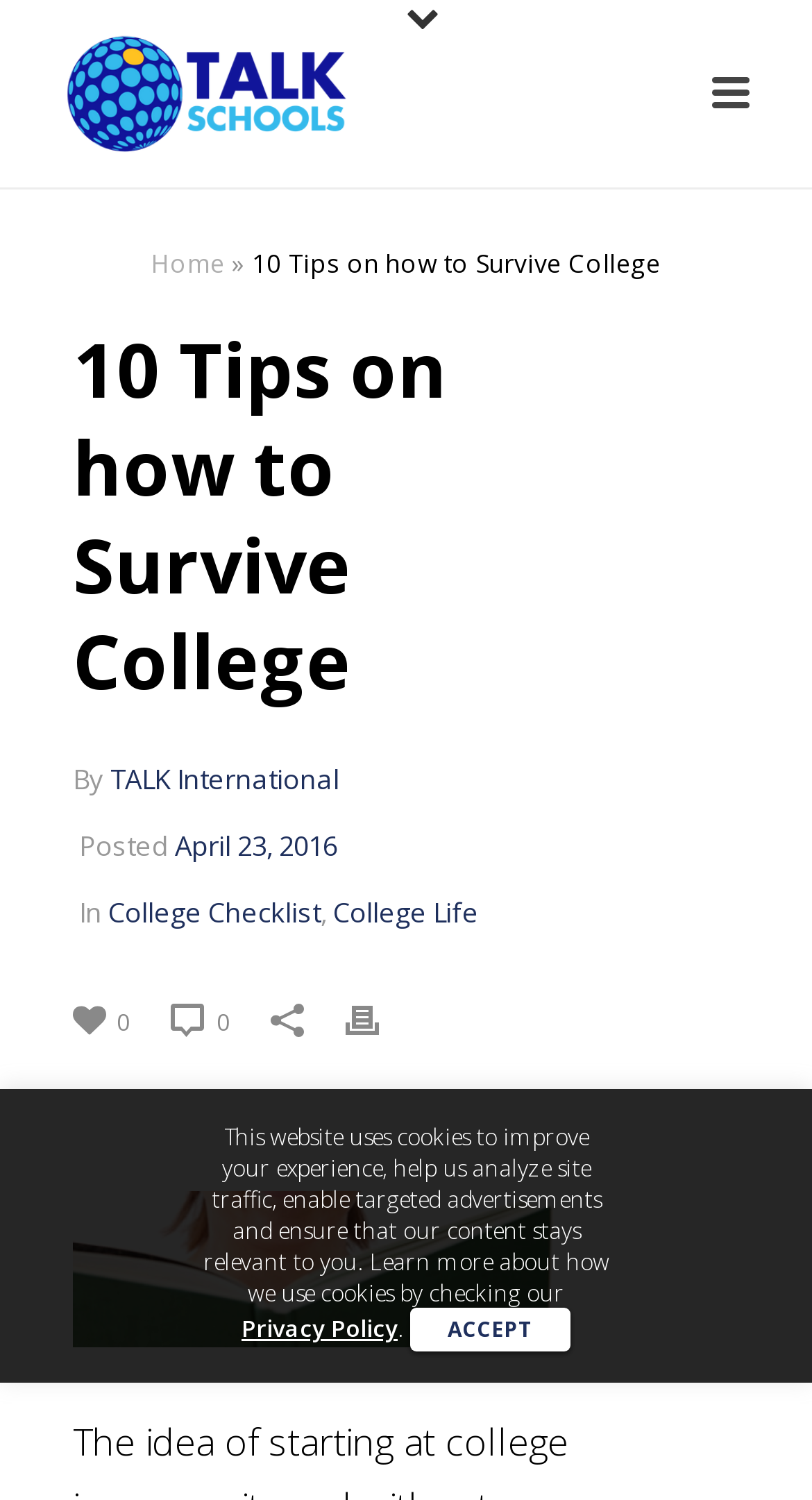Specify the bounding box coordinates of the region I need to click to perform the following instruction: "read the article by TALK International". The coordinates must be four float numbers in the range of 0 to 1, i.e., [left, top, right, bottom].

[0.136, 0.507, 0.418, 0.532]